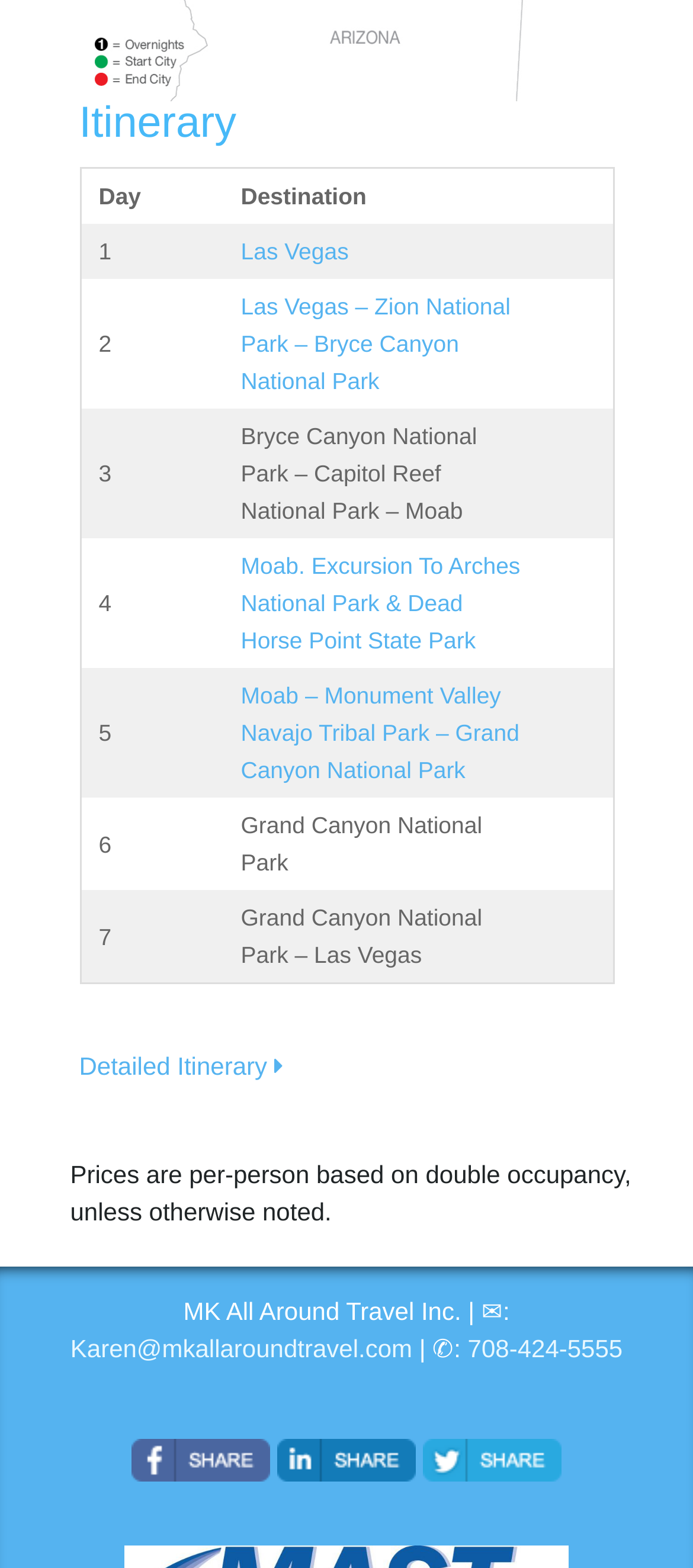Identify the bounding box coordinates of the element that should be clicked to fulfill this task: "Visit Las Vegas". The coordinates should be provided as four float numbers between 0 and 1, i.e., [left, top, right, bottom].

[0.347, 0.152, 0.503, 0.169]